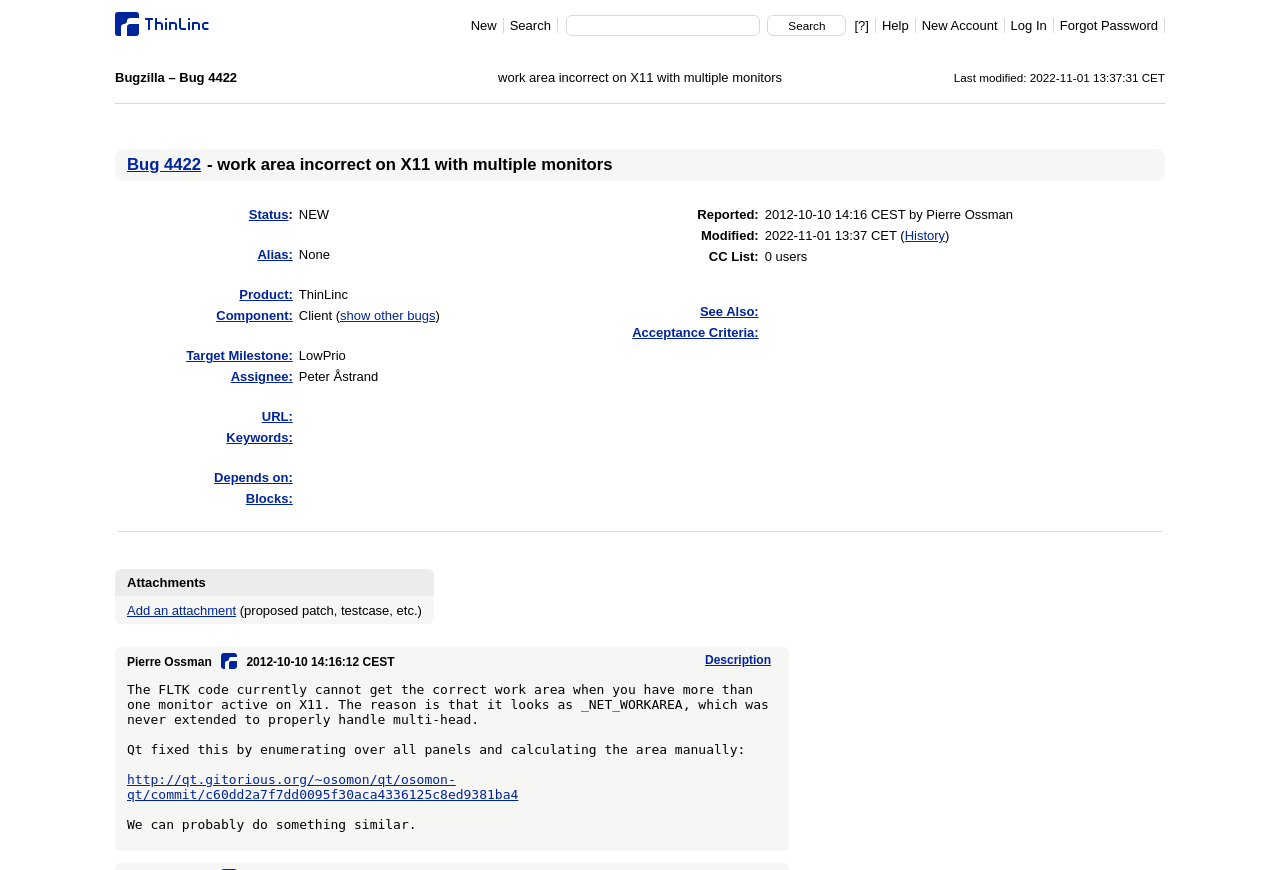Using the provided element description: "Log In", determine the bounding box coordinates of the corresponding UI element in the screenshot.

[0.785, 0.021, 0.823, 0.038]